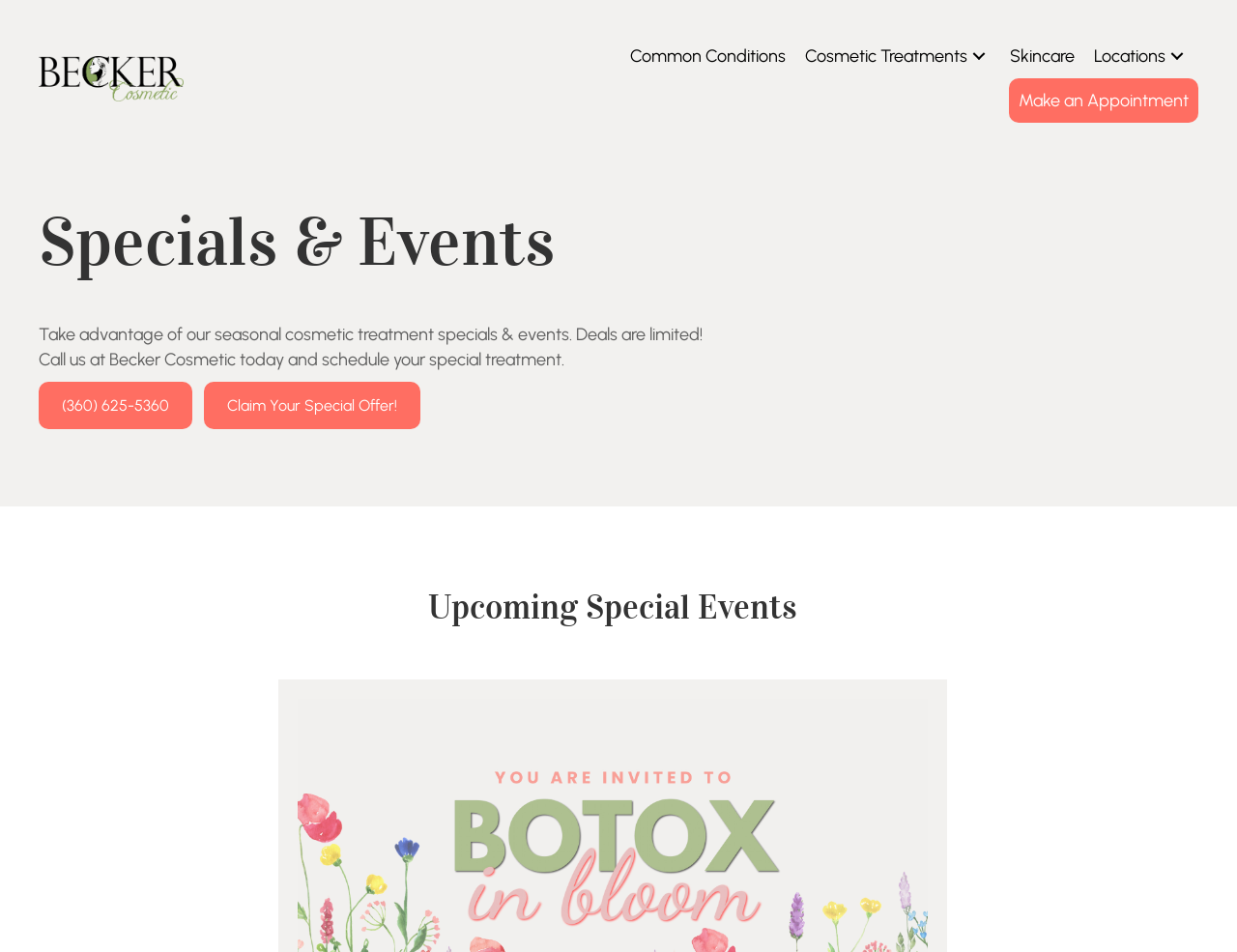What is the purpose of the 'Claim Your Special Offer!' button?
Look at the image and answer the question with a single word or phrase.

To claim a special offer